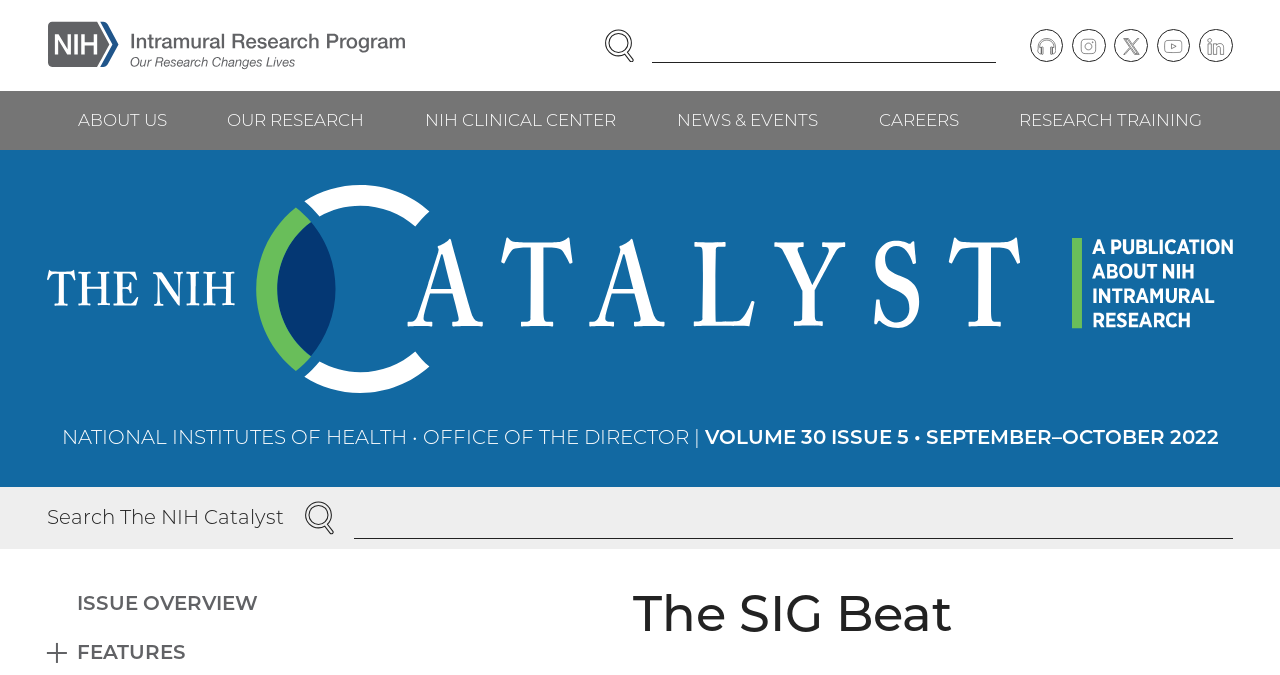Use a single word or phrase to answer this question: 
What is the name of the research program?

NIH Intramural Research Program